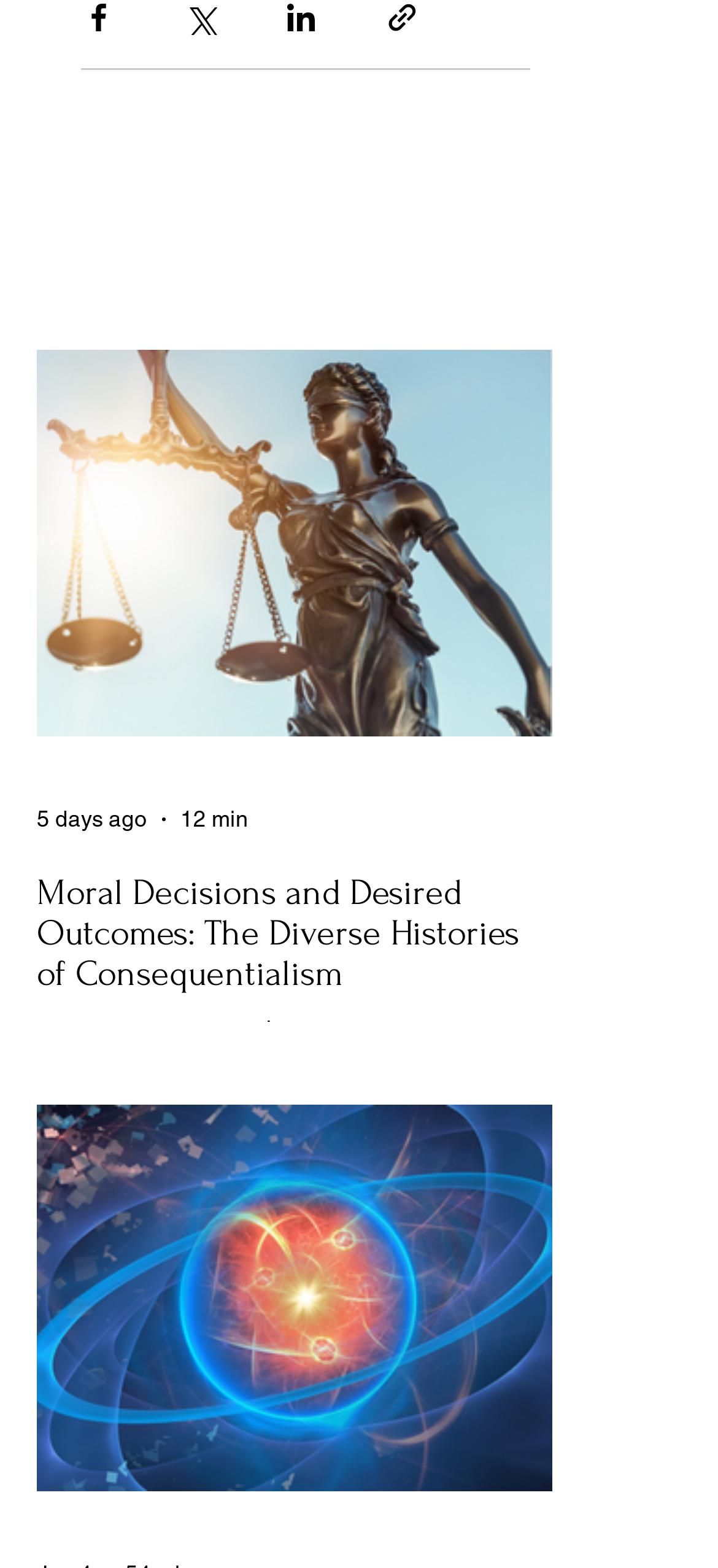How long ago was the article published?
Analyze the screenshot and provide a detailed answer to the question.

I found the publication time by looking at the generic element with the text '5 days ago' inside the article element.